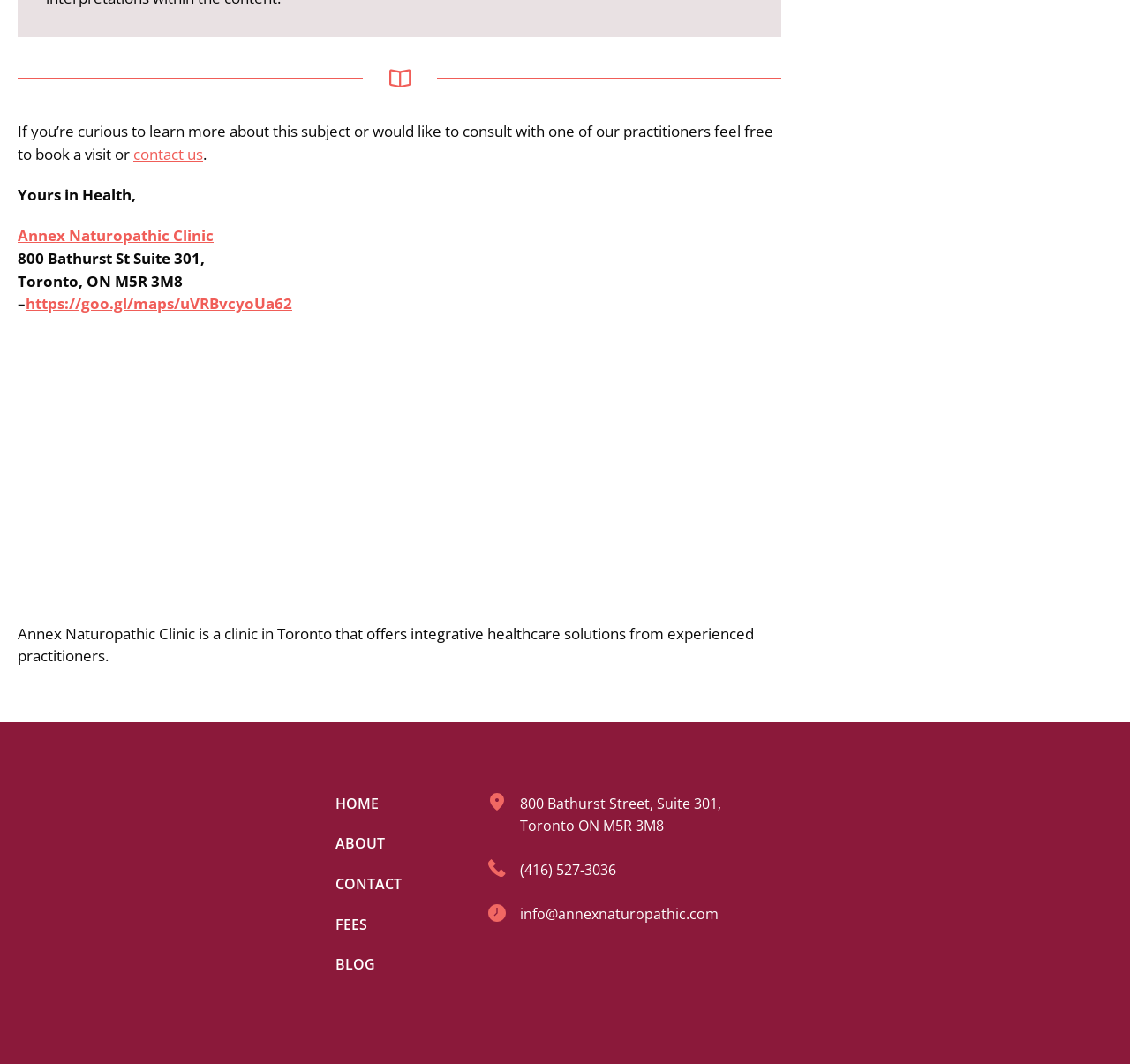Bounding box coordinates are specified in the format (top-left x, top-left y, bottom-right x, bottom-right y). All values are floating point numbers bounded between 0 and 1. Please provide the bounding box coordinate of the region this sentence describes: (416) 527-3036

[0.46, 0.807, 0.545, 0.829]